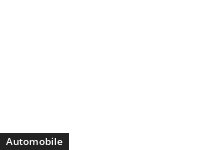Reply to the question with a brief word or phrase: What is the purpose of the roof rack systems mentioned?

Enhancing vehicle functionality